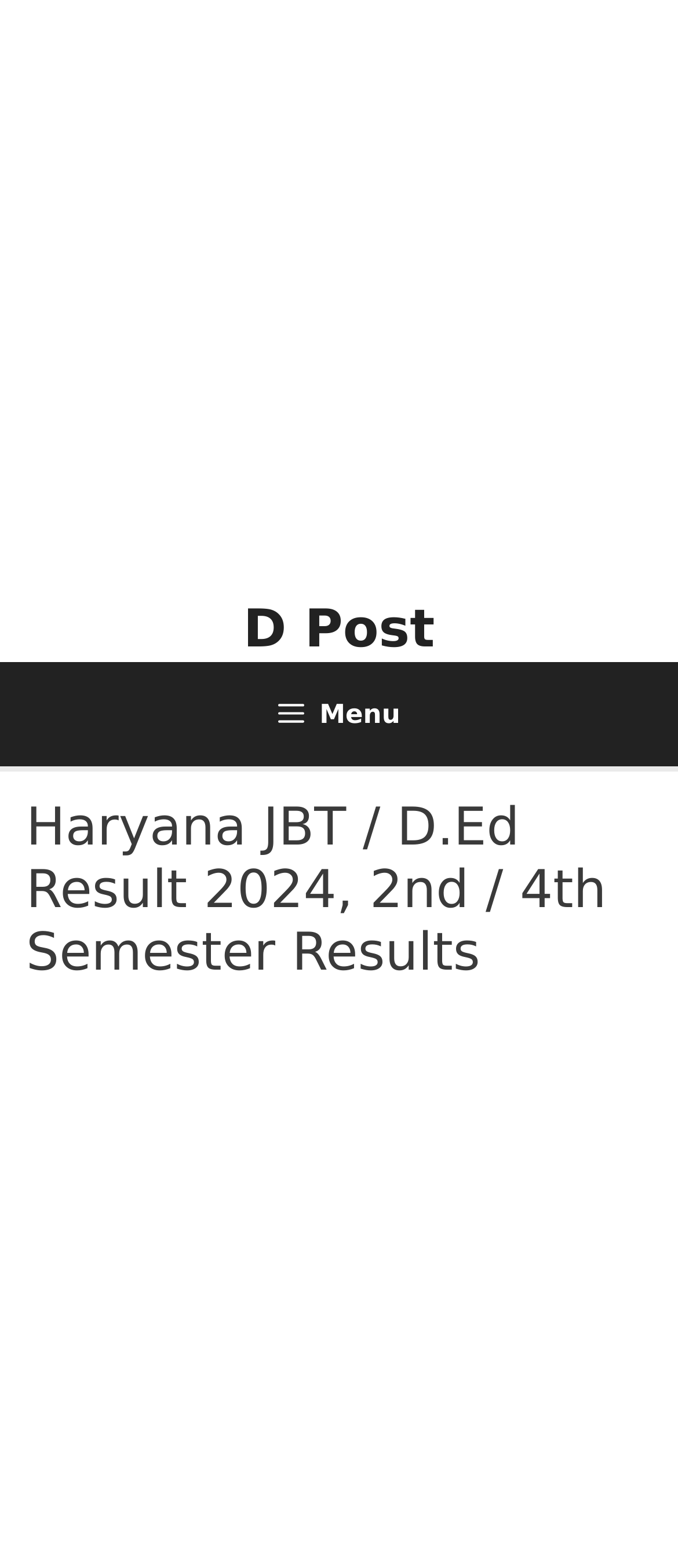What is the purpose of this webpage?
Using the visual information, respond with a single word or phrase.

Result checking